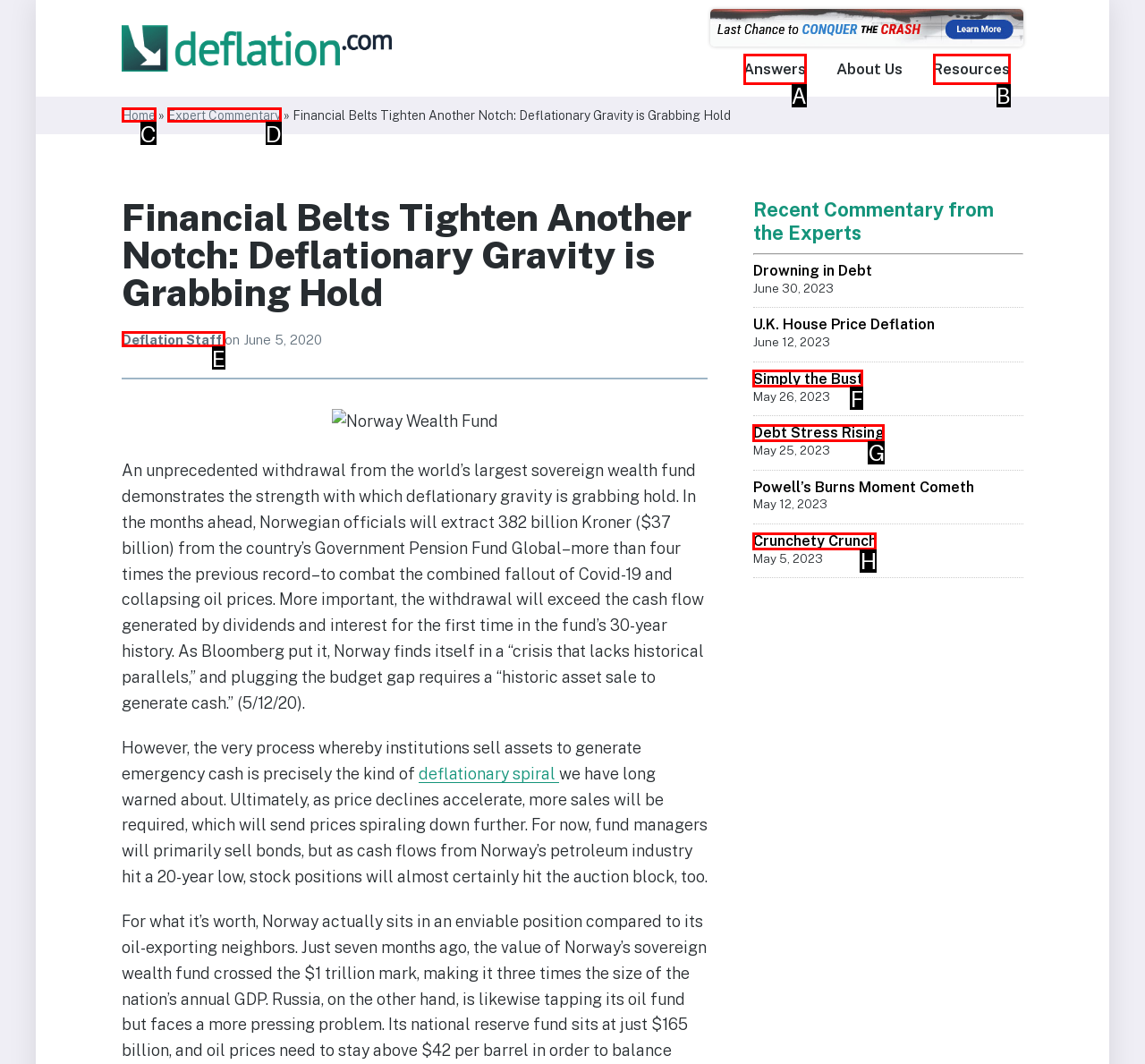Using the given description: Simply the Bust, identify the HTML element that corresponds best. Answer with the letter of the correct option from the available choices.

F